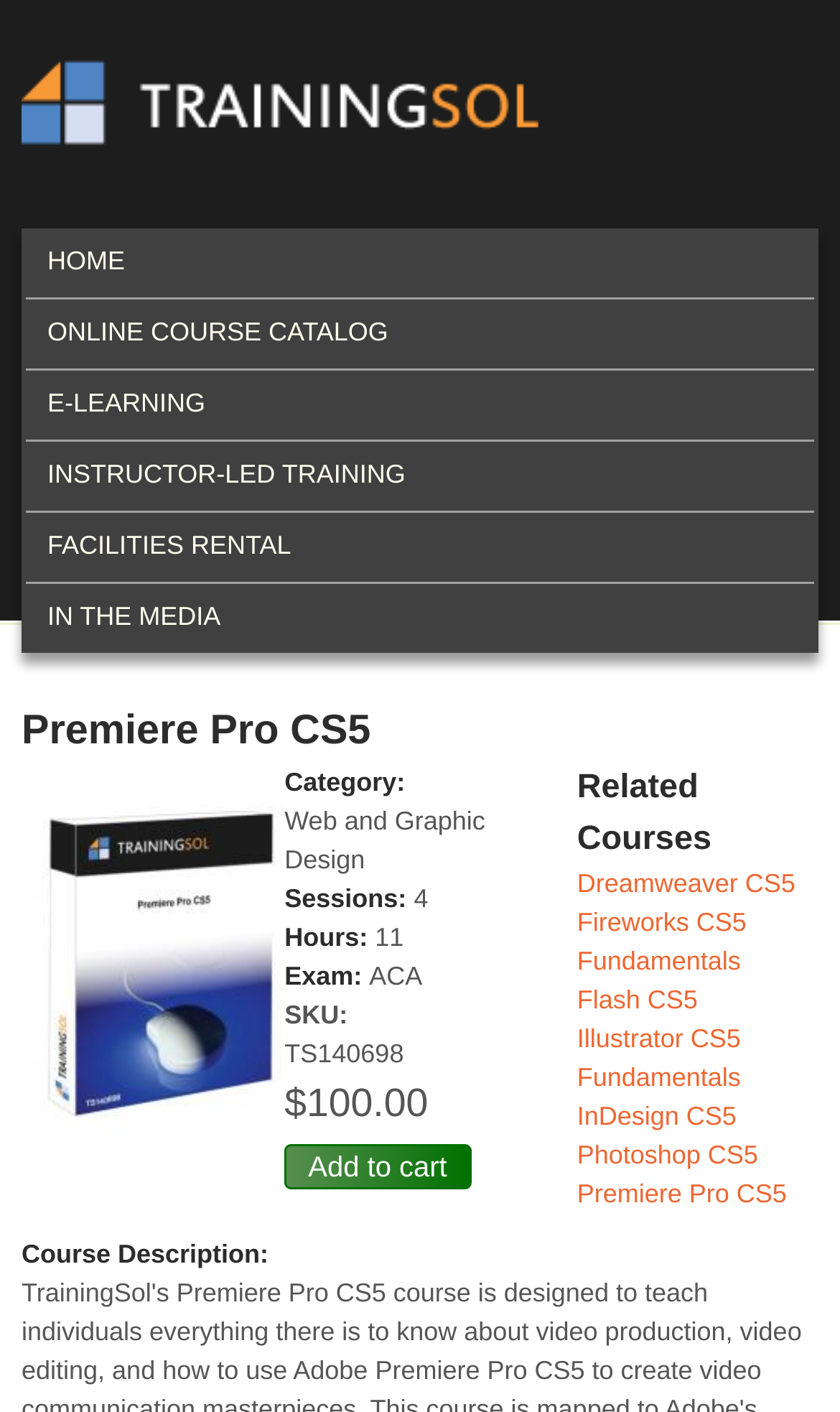Please mark the bounding box coordinates of the area that should be clicked to carry out the instruction: "Click the 'HOME' link".

[0.031, 0.161, 0.969, 0.21]